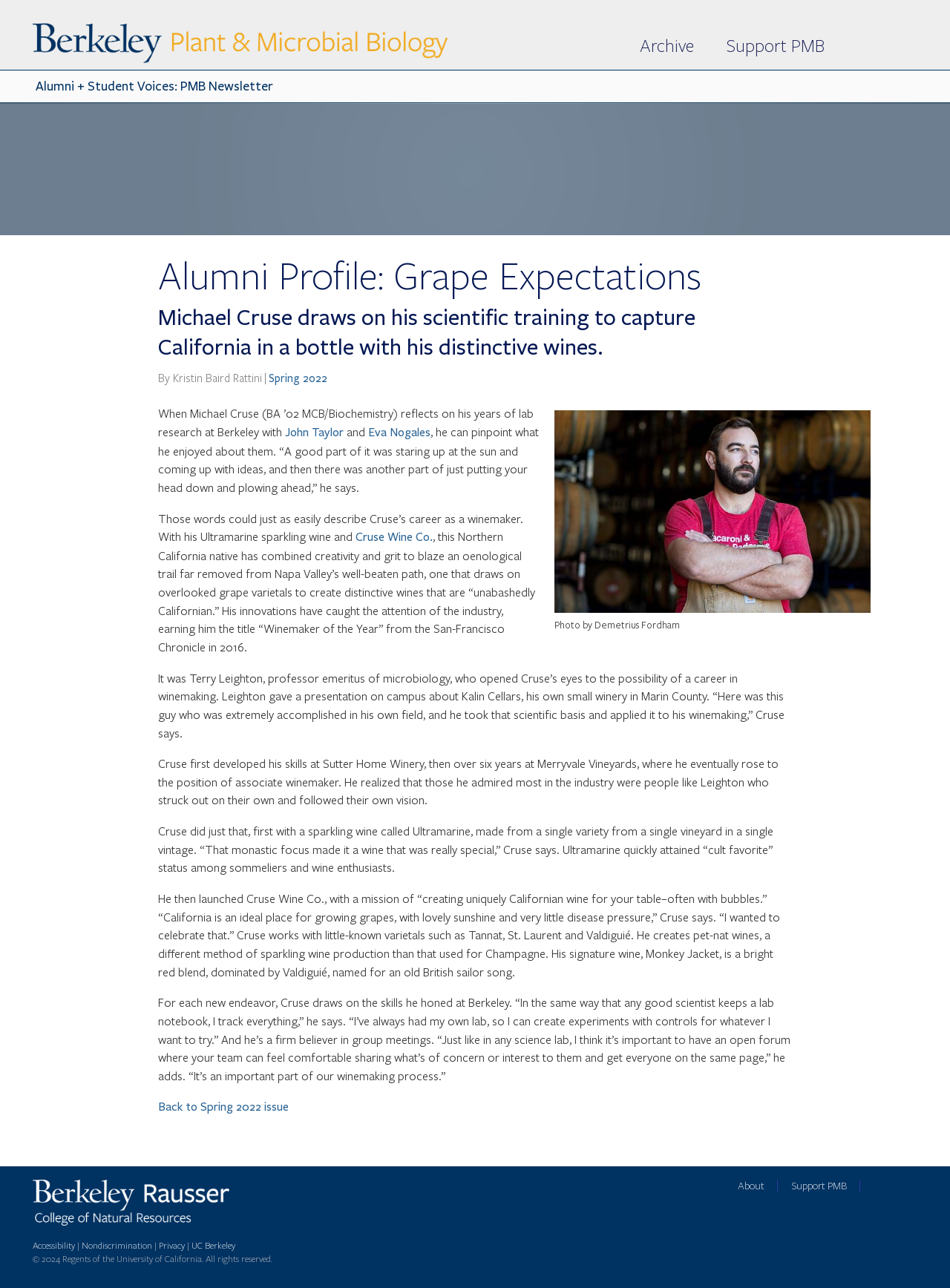Identify the bounding box coordinates of the section that should be clicked to achieve the task described: "Fill out the form for group visits".

None